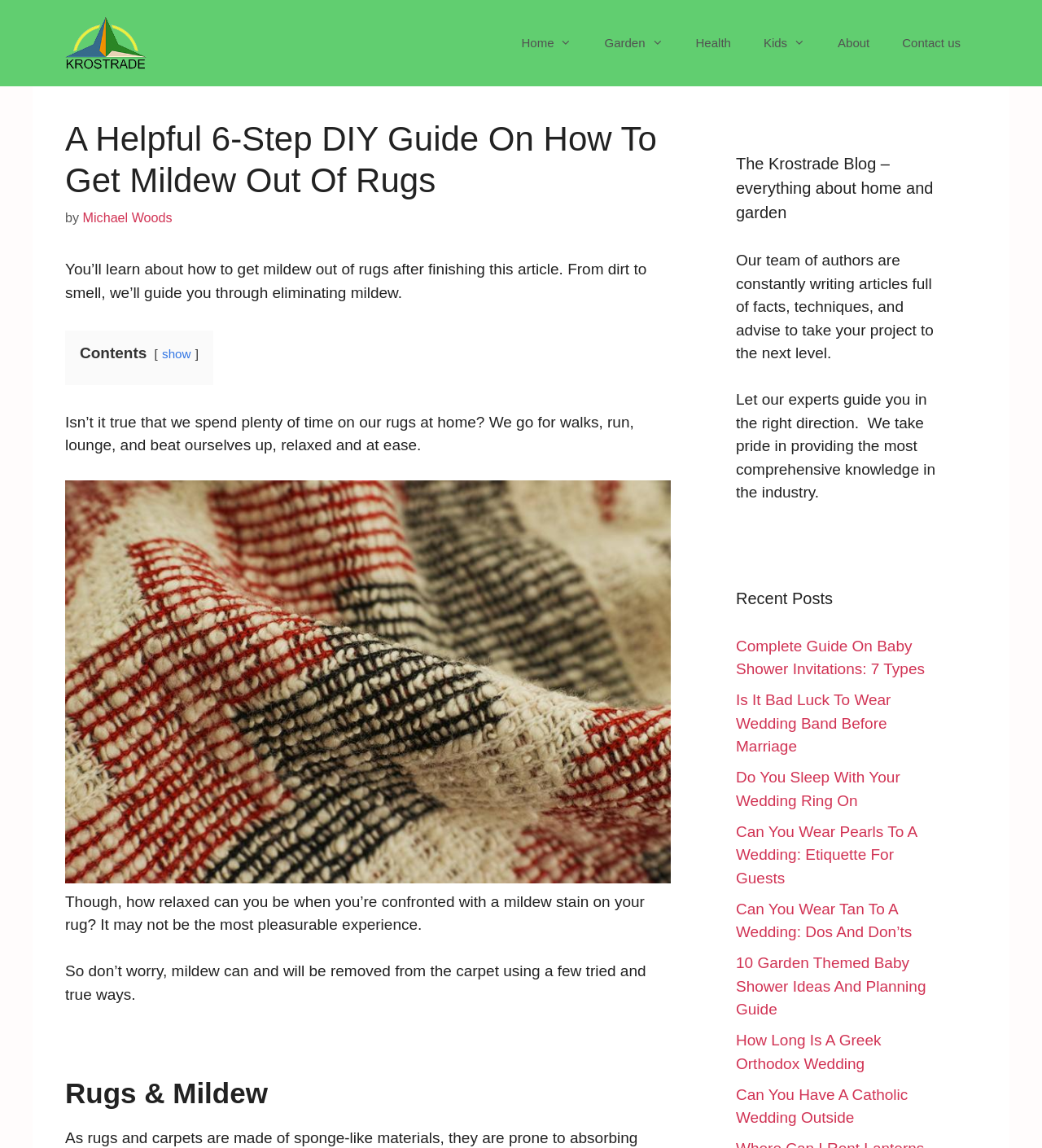Please locate the bounding box coordinates of the element that should be clicked to complete the given instruction: "Click on the 'Home' link".

[0.485, 0.016, 0.564, 0.059]